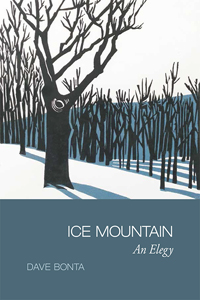Provide a thorough description of the image, including all visible elements.

The image features the cover of the book "Ice Mountain: An Elegy" by Dave Bonta. The cover art showcases a striking linocut illustration of a solitary tree within a winter landscape, emphasizing the stark beauty of nature. The scene is characterized by a stark contrast between the dark branches of the tree and the soft, pale blue of the background, suggesting a serene yet melancholic atmosphere. Below the illustration, the title "ICE MOUNTAIN" is prominently displayed, accompanied by the subtitle "An Elegy," indicating a reflective and possibly mournful theme. The author's name, Dave Bonta, is also featured, inviting readers to explore the poetic and narrative depths of this work.